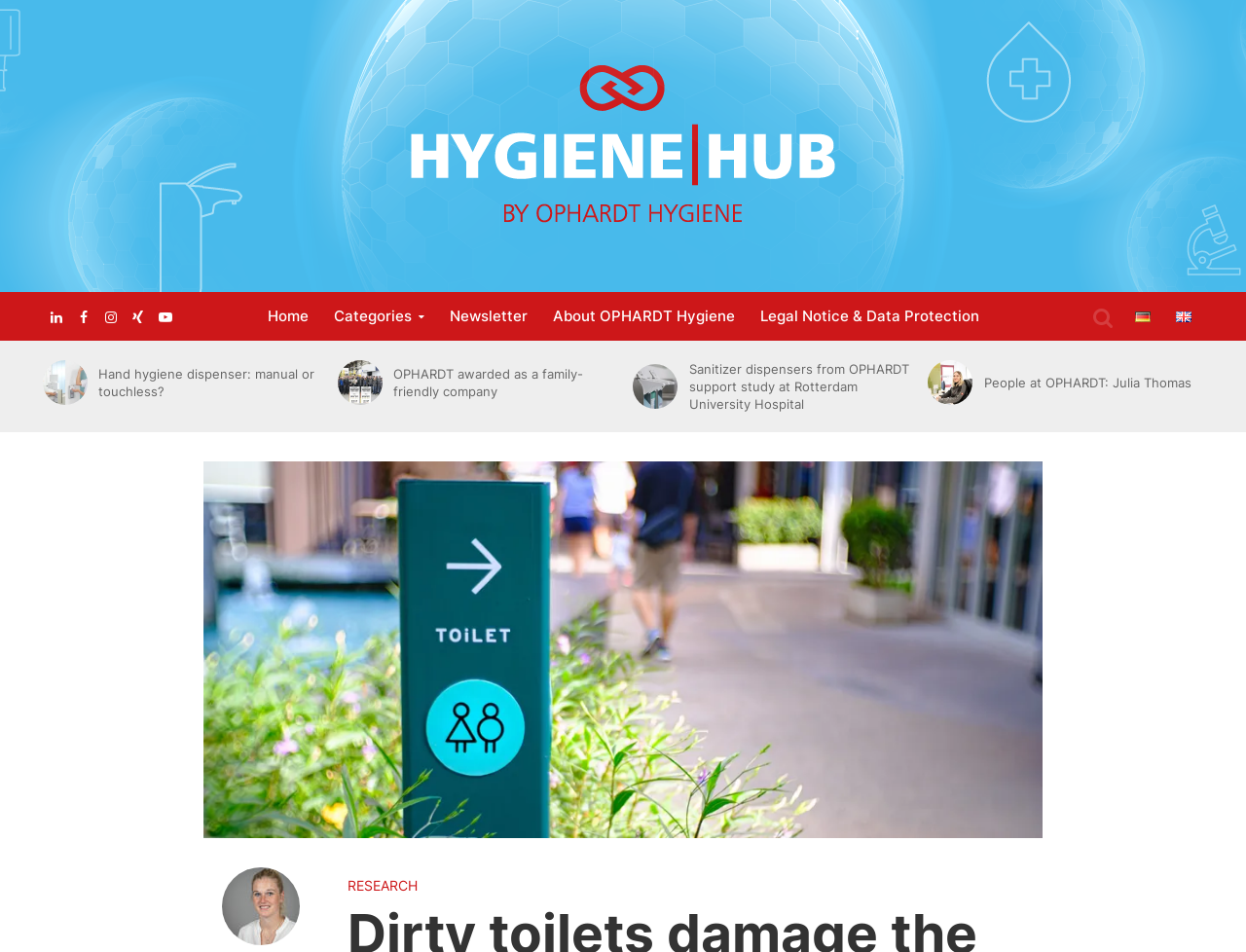How many languages can the webpage be translated to? Based on the screenshot, please respond with a single word or phrase.

2